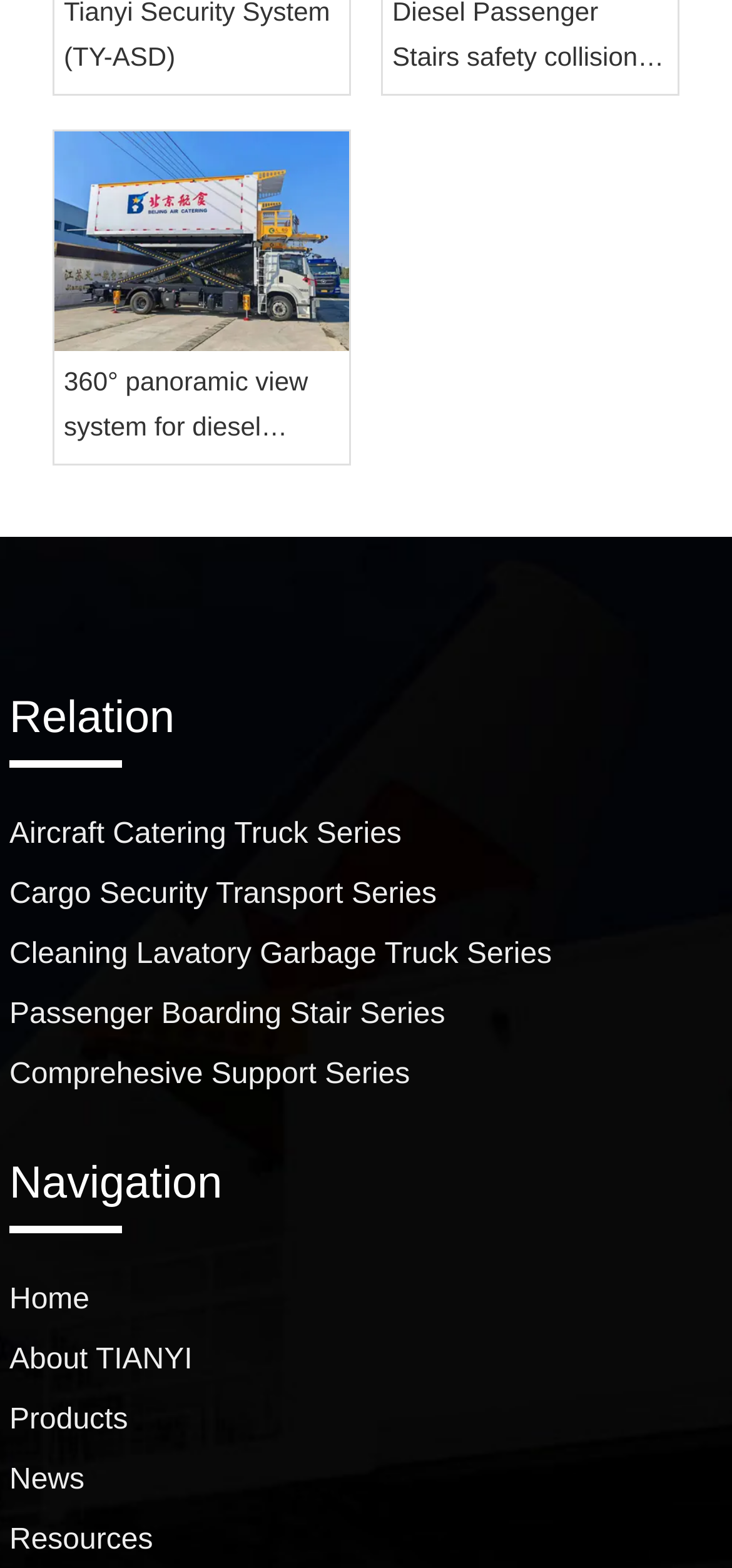Find the bounding box coordinates for the UI element whose description is: "Buy Now". The coordinates should be four float numbers between 0 and 1, in the format [left, top, right, bottom].

None